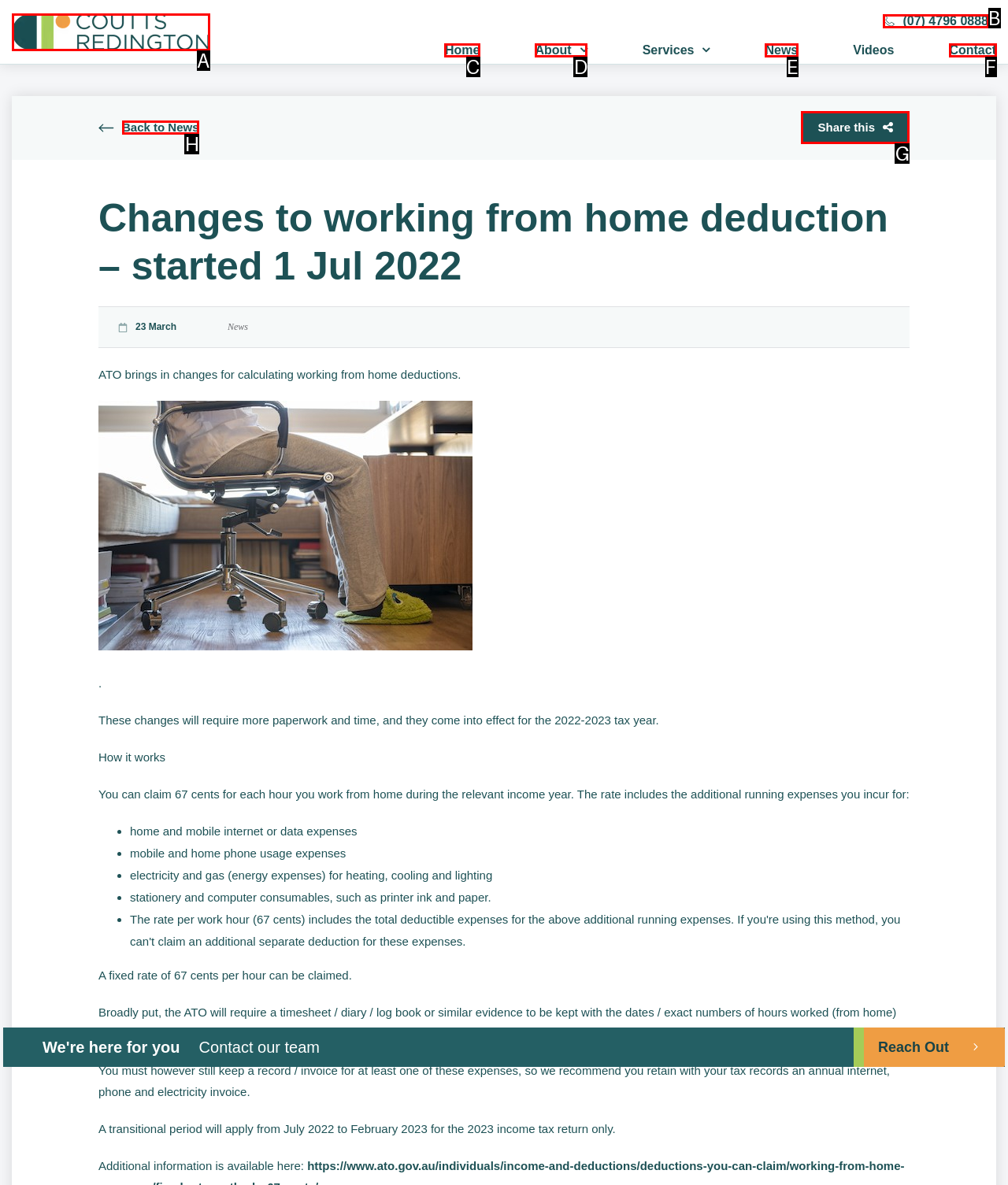Indicate the letter of the UI element that should be clicked to accomplish the task: Click the 'Share this' link. Answer with the letter only.

G